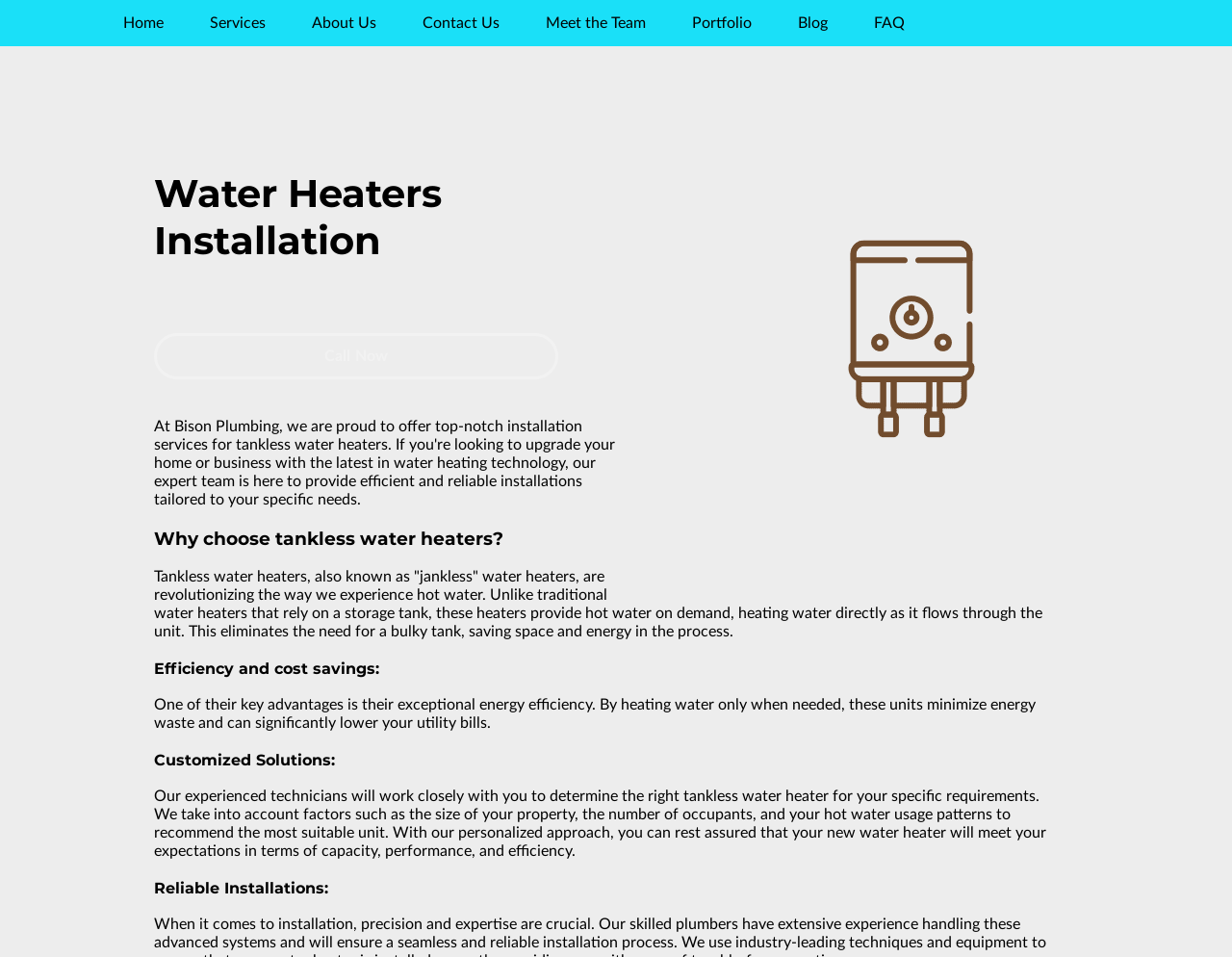Determine the bounding box coordinates for the clickable element required to fulfill the instruction: "Click the 'Contact Us' link". Provide the coordinates as four float numbers between 0 and 1, i.e., [left, top, right, bottom].

[0.343, 0.015, 0.405, 0.034]